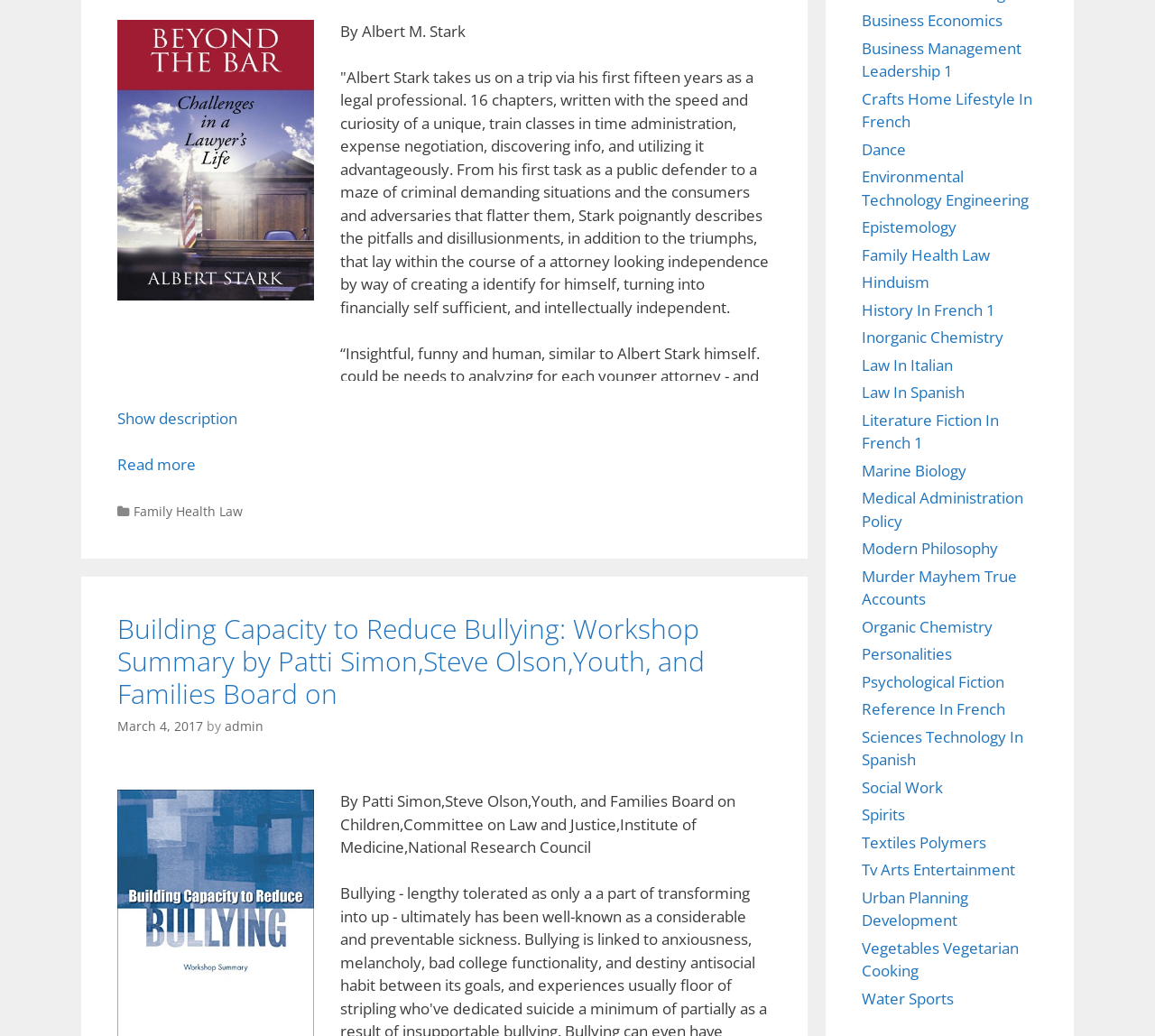Provide the bounding box for the UI element matching this description: "Inorganic Chemistry".

[0.746, 0.316, 0.869, 0.336]